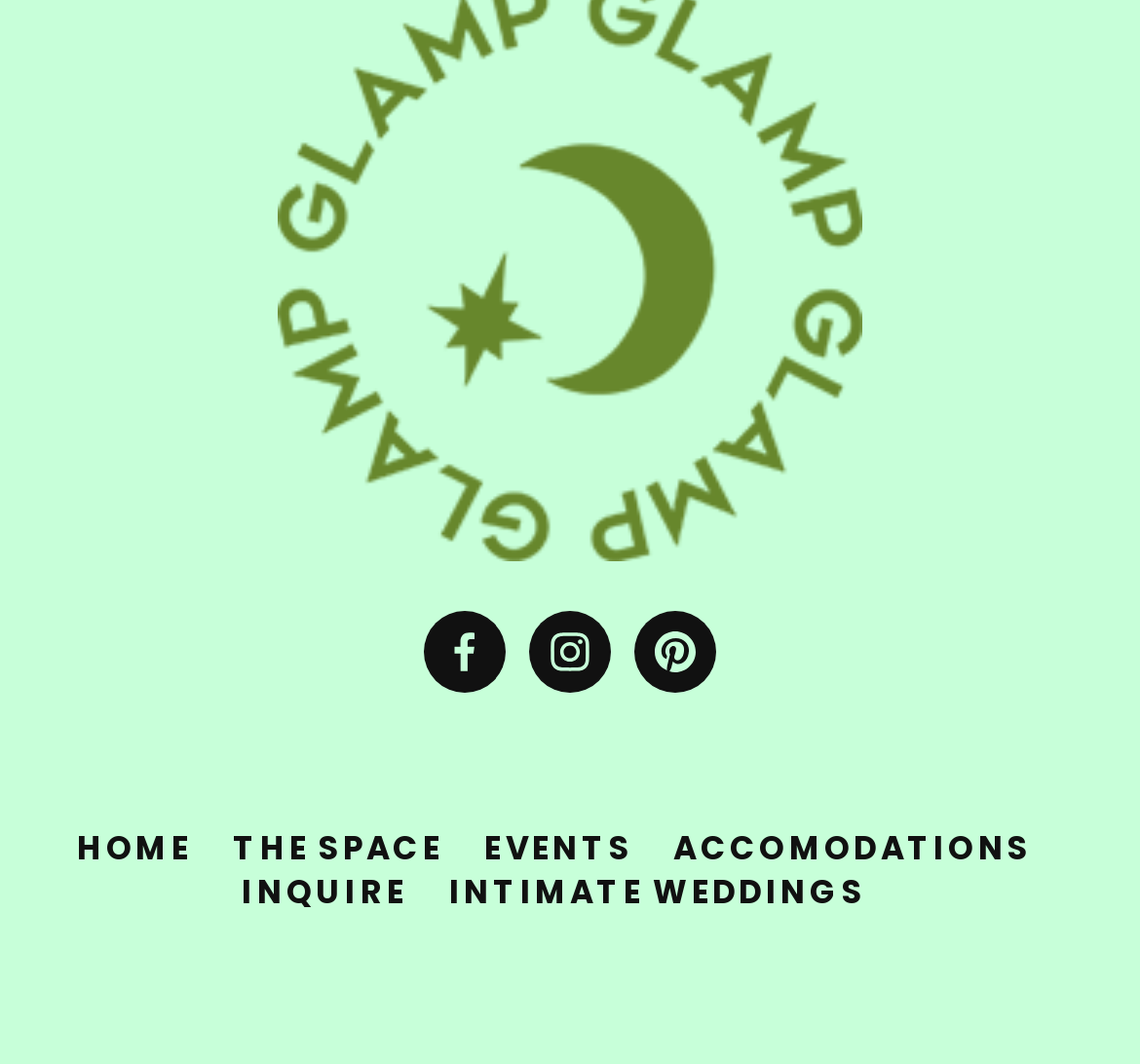Using the description "Email", predict the bounding box of the relevant HTML element.

None